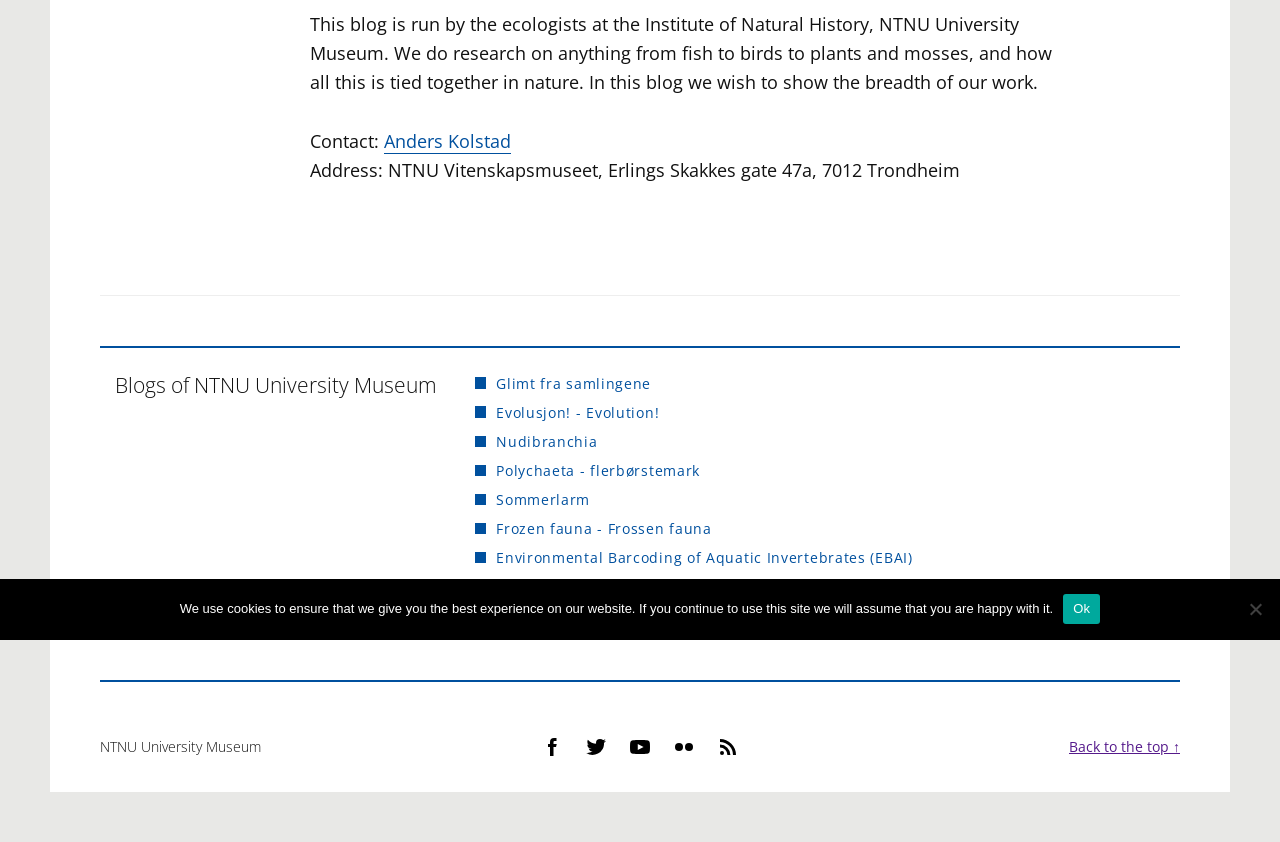Locate the bounding box for the described UI element: "Bjørnedyr i norske skoger". Ensure the coordinates are four float numbers between 0 and 1, formatted as [left, top, right, bottom].

[0.371, 0.72, 0.535, 0.744]